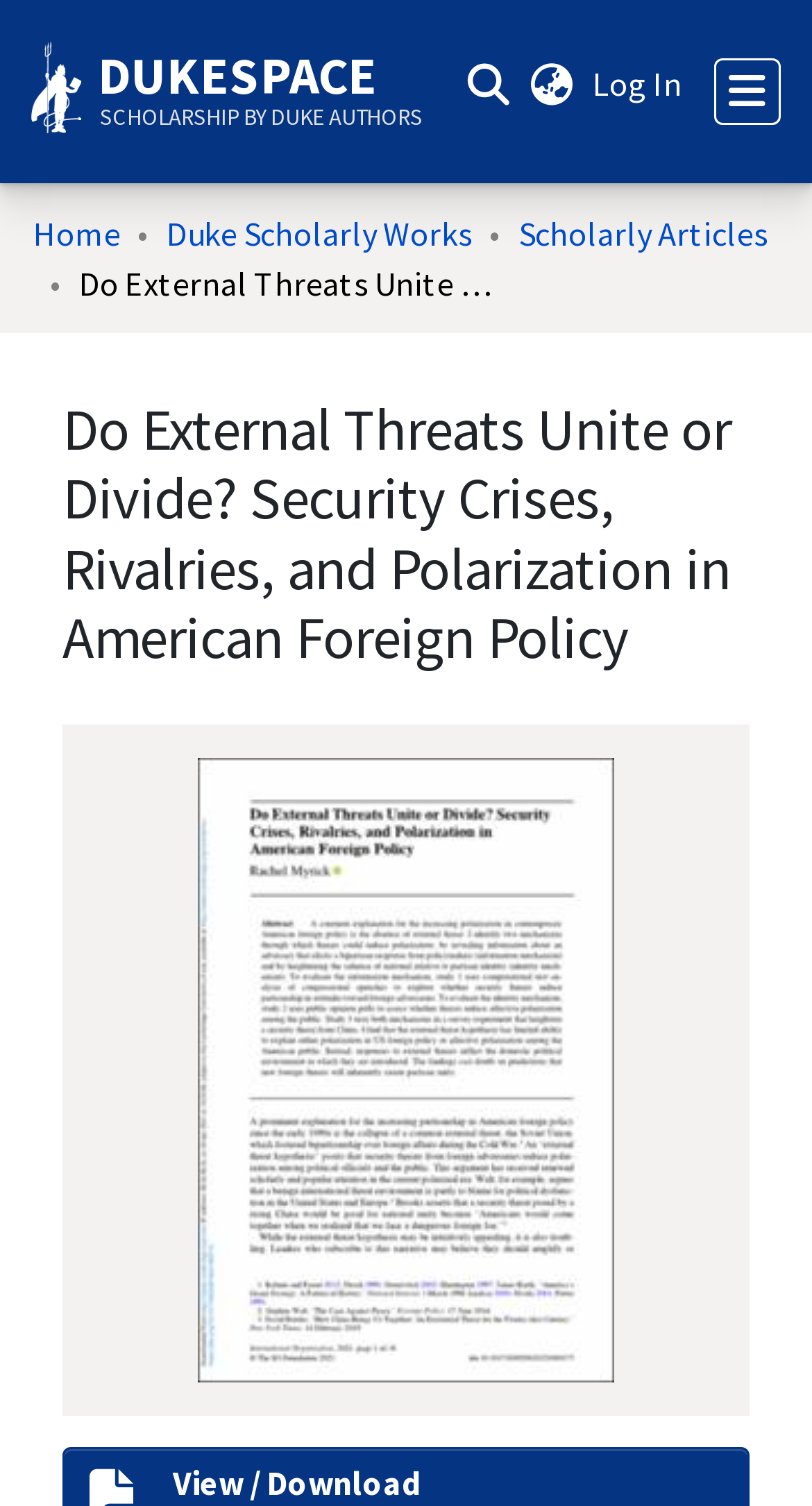Please find the bounding box coordinates of the element that you should click to achieve the following instruction: "Search for a keyword". The coordinates should be presented as four float numbers between 0 and 1: [left, top, right, bottom].

[0.556, 0.028, 0.633, 0.08]